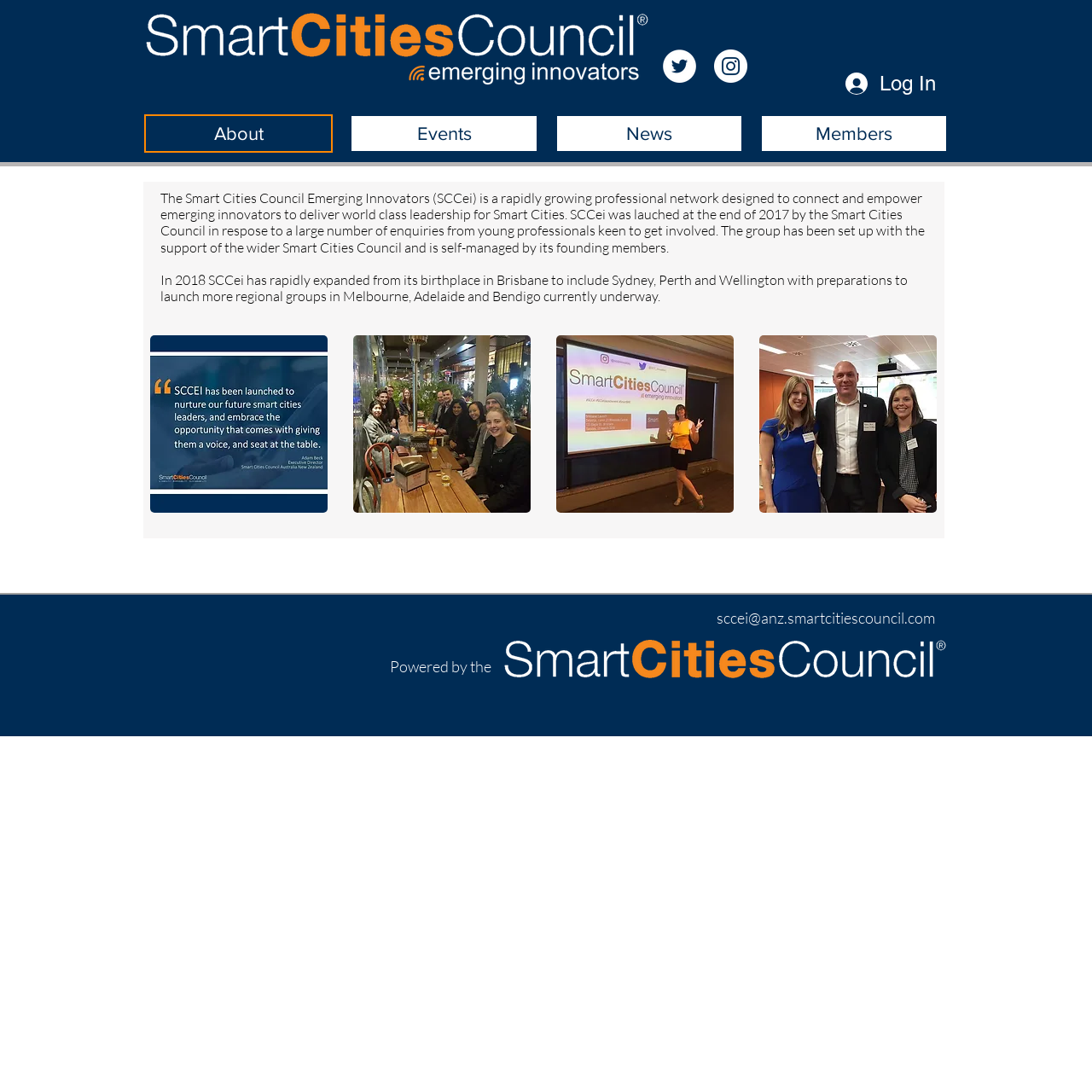How many cities are mentioned as having SCCei regional groups?
Please respond to the question thoroughly and include all relevant details.

The webpage mentions that SCCei has rapidly expanded from its birthplace in Brisbane to include Sydney, Perth, and Wellington, with preparations to launch more regional groups in Melbourne, Adelaide, and Bendigo. Therefore, five cities are mentioned as having SCCei regional groups.